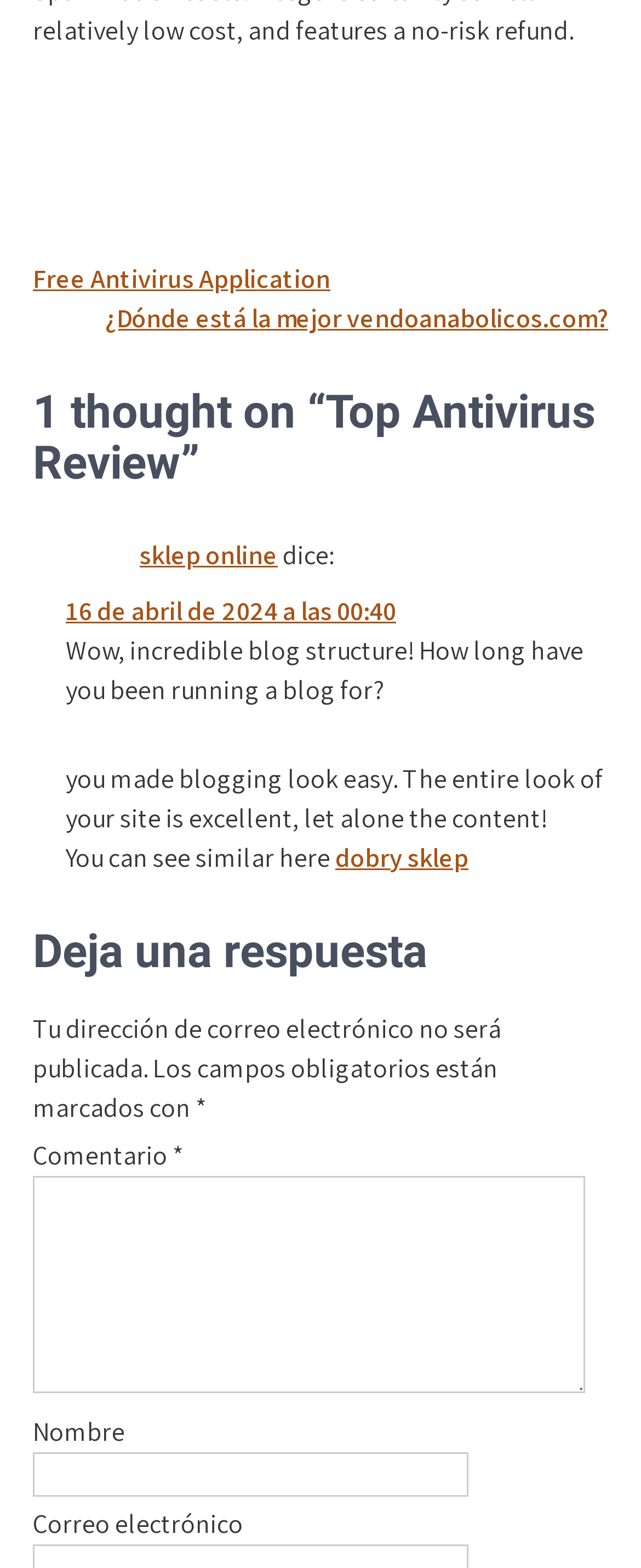Determine the bounding box for the described UI element: "¿Dónde está la mejor vendoanabolicos.com?".

[0.164, 0.192, 0.949, 0.214]